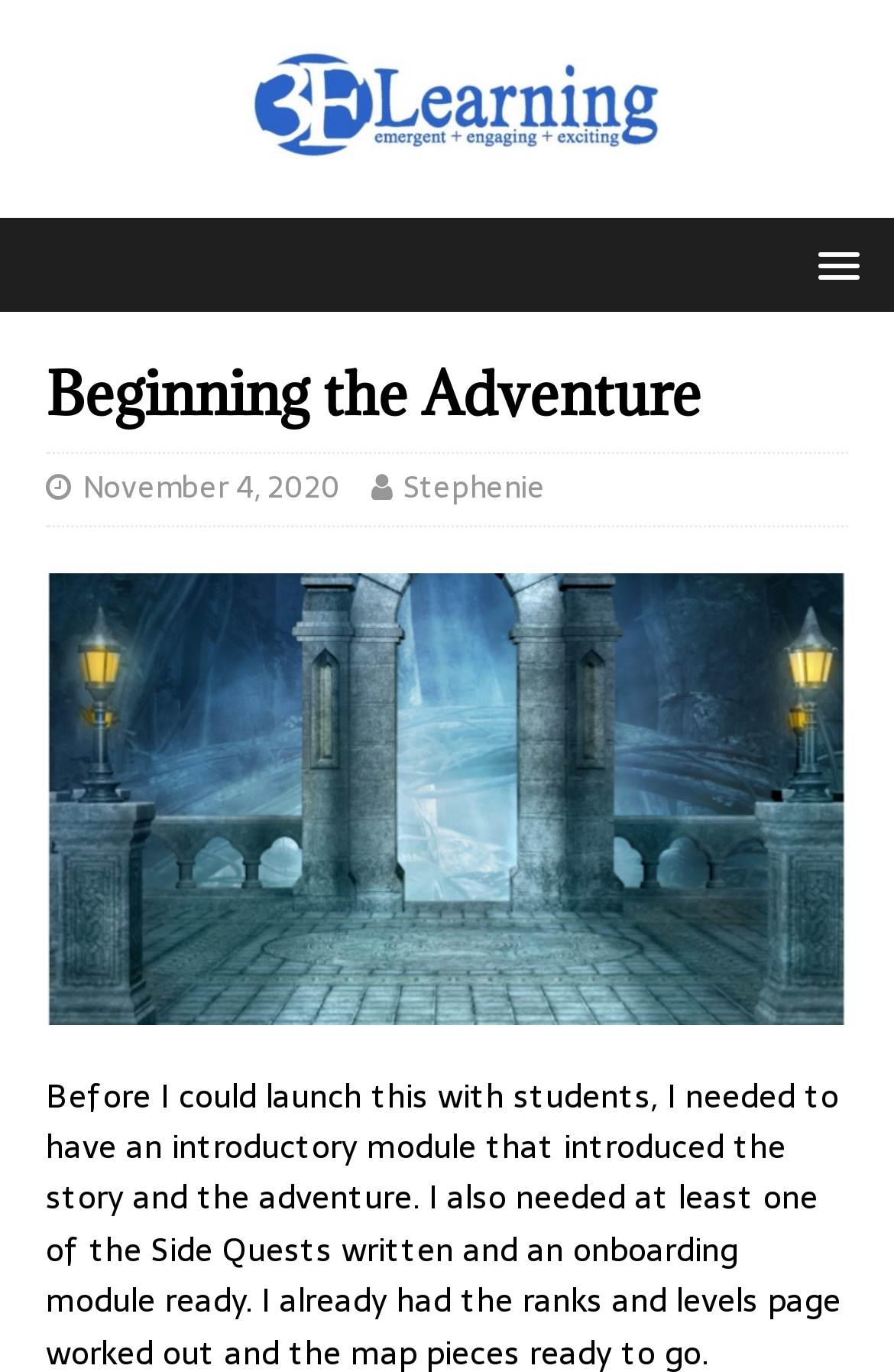Please answer the following question using a single word or phrase: 
Who is the author of the latest article?

Stephenie